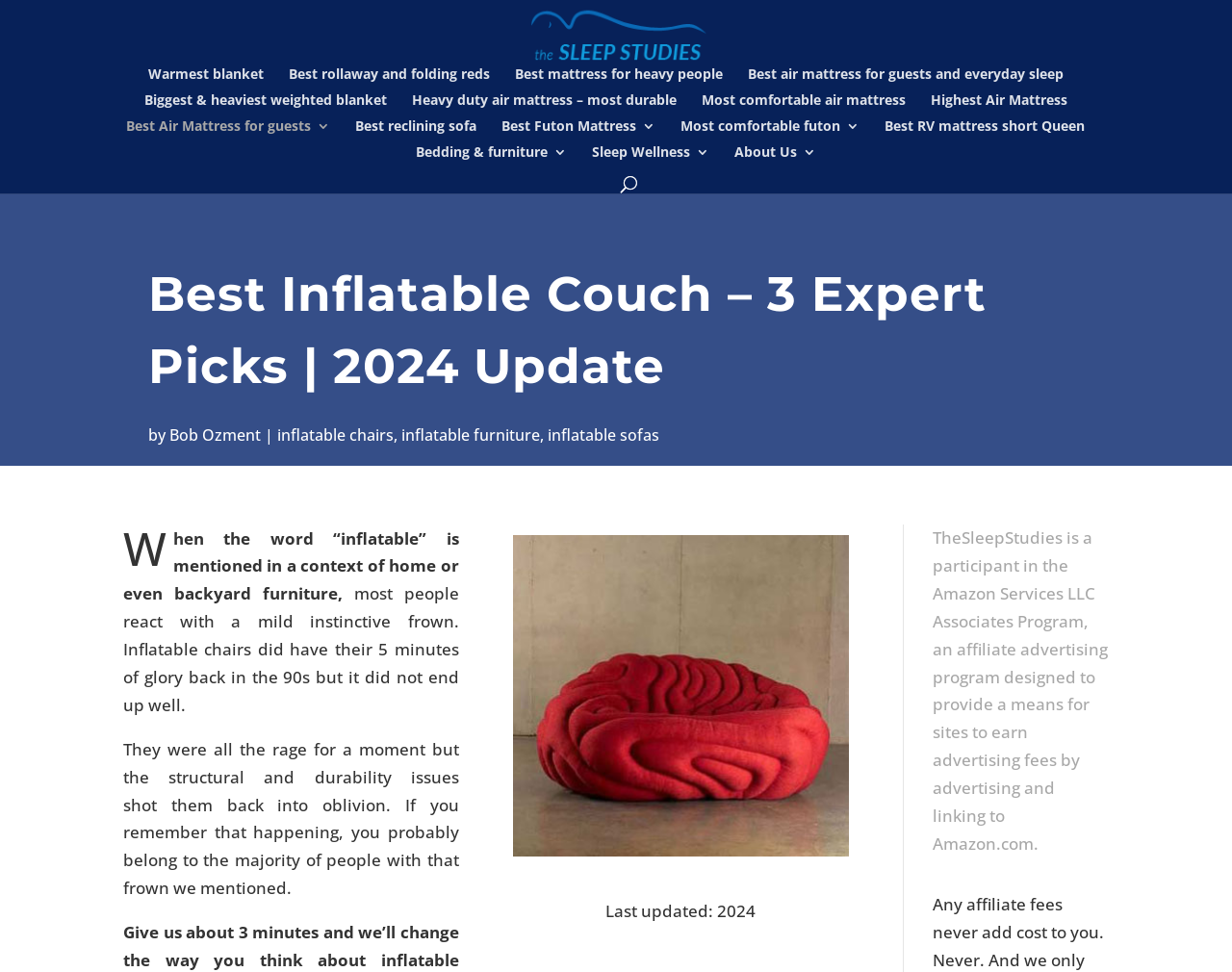Find the bounding box coordinates of the element's region that should be clicked in order to follow the given instruction: "Check out 'inflatable chairs' article". The coordinates should consist of four float numbers between 0 and 1, i.e., [left, top, right, bottom].

[0.225, 0.437, 0.319, 0.458]